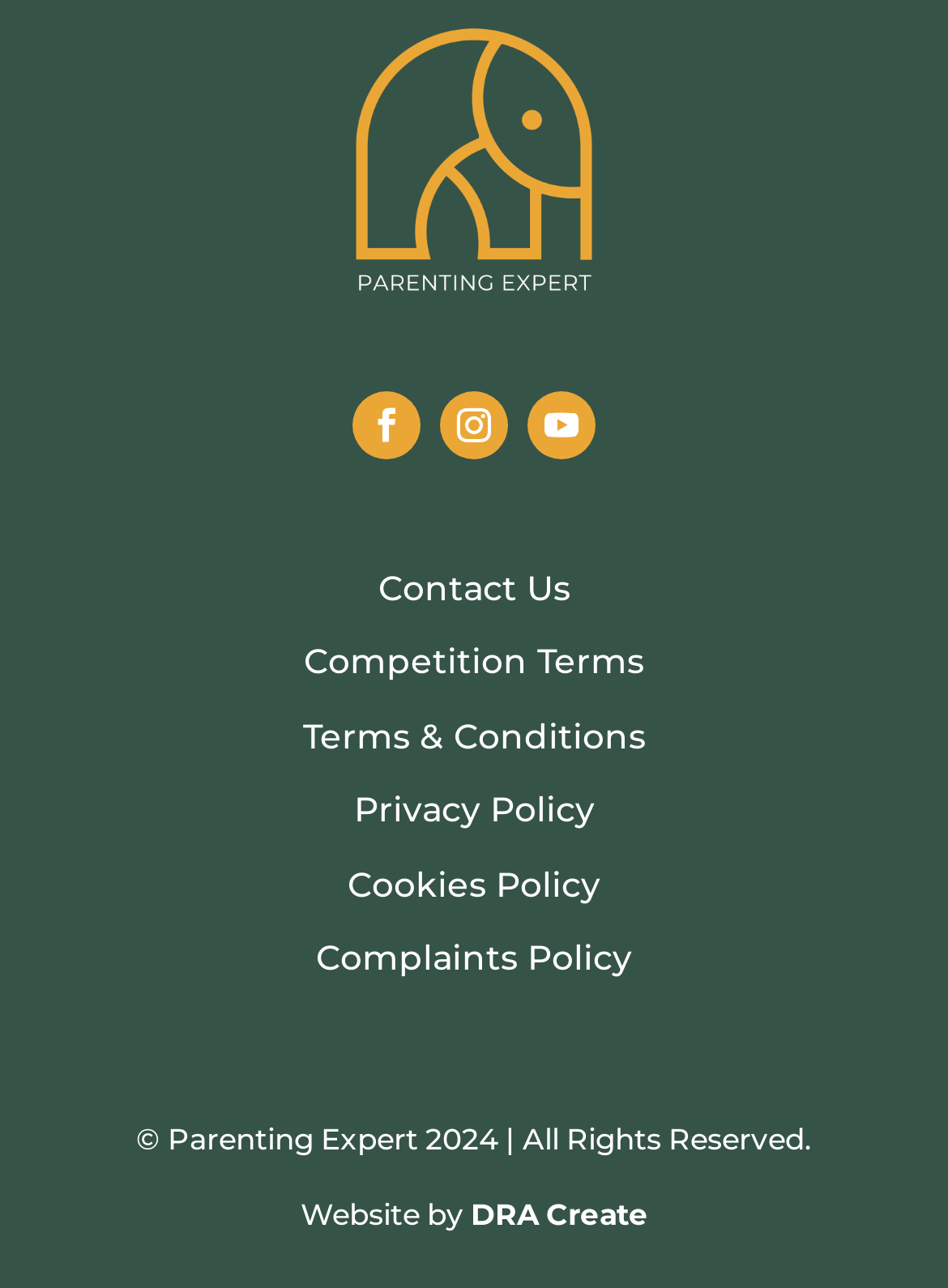Please locate the bounding box coordinates for the element that should be clicked to achieve the following instruction: "Contact Digitech Office Equipment". Ensure the coordinates are given as four float numbers between 0 and 1, i.e., [left, top, right, bottom].

None